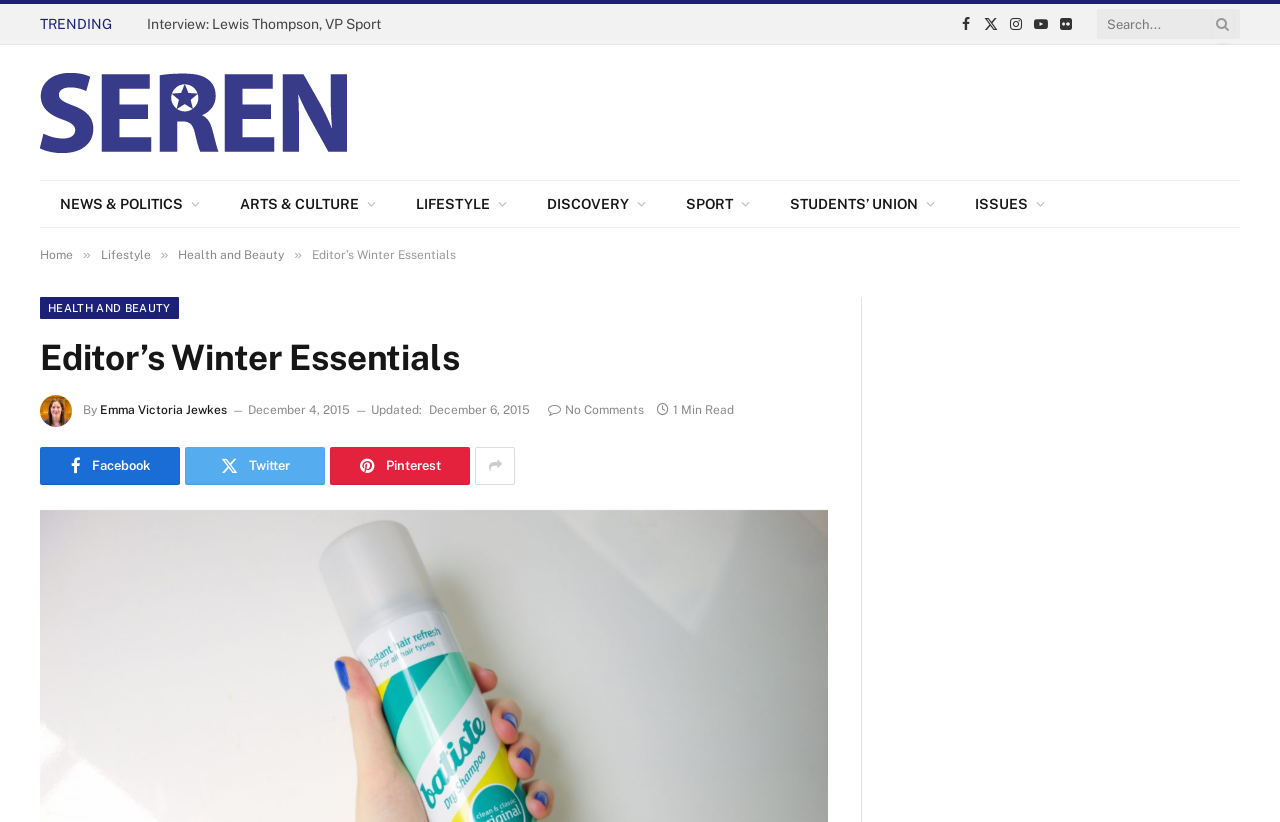Identify the coordinates of the bounding box for the element that must be clicked to accomplish the instruction: "Check the latest news".

[0.031, 0.22, 0.172, 0.276]